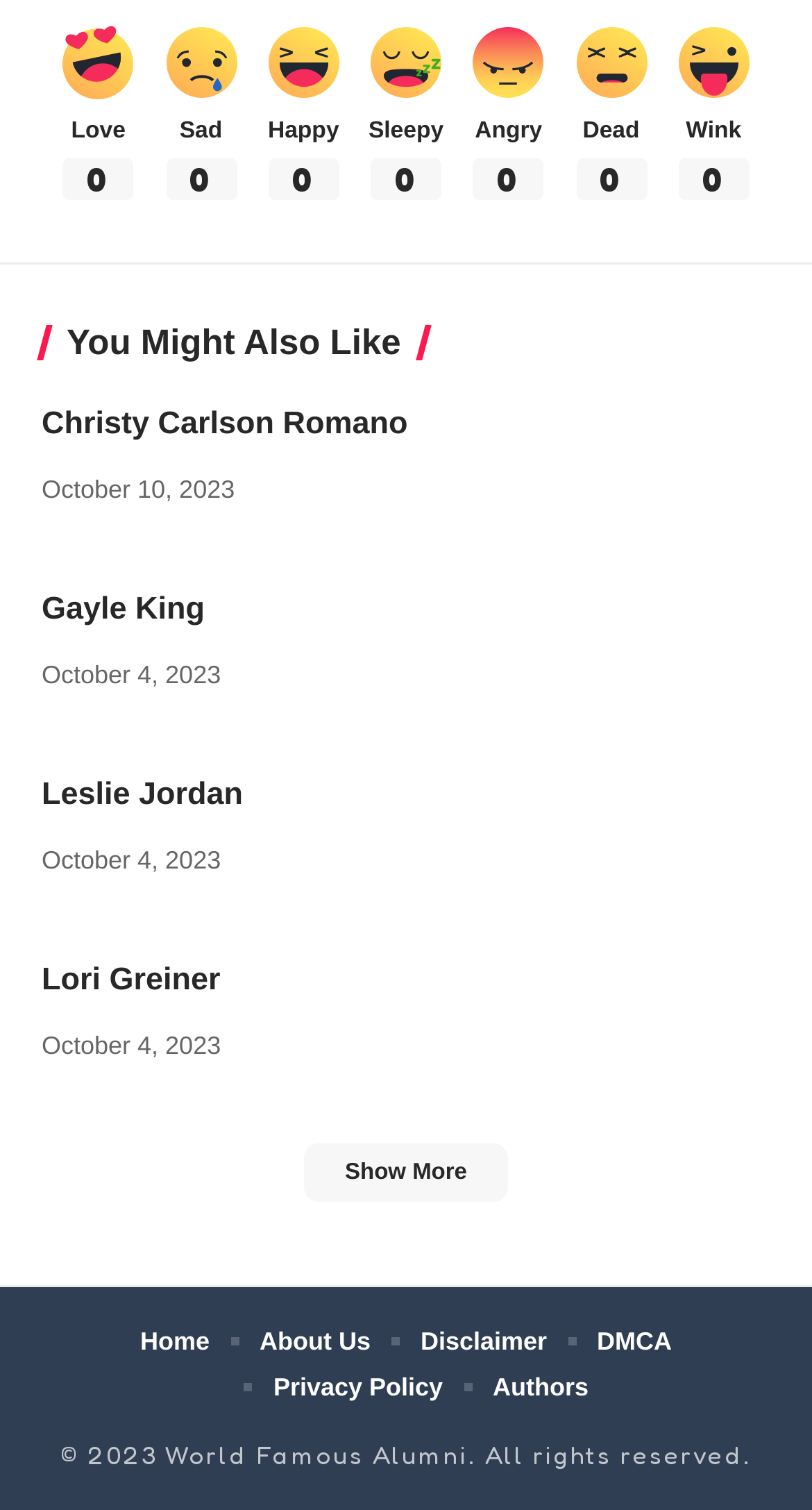Please identify the bounding box coordinates of the area that needs to be clicked to fulfill the following instruction: "View Gayle King."

[0.692, 0.389, 0.949, 0.472]